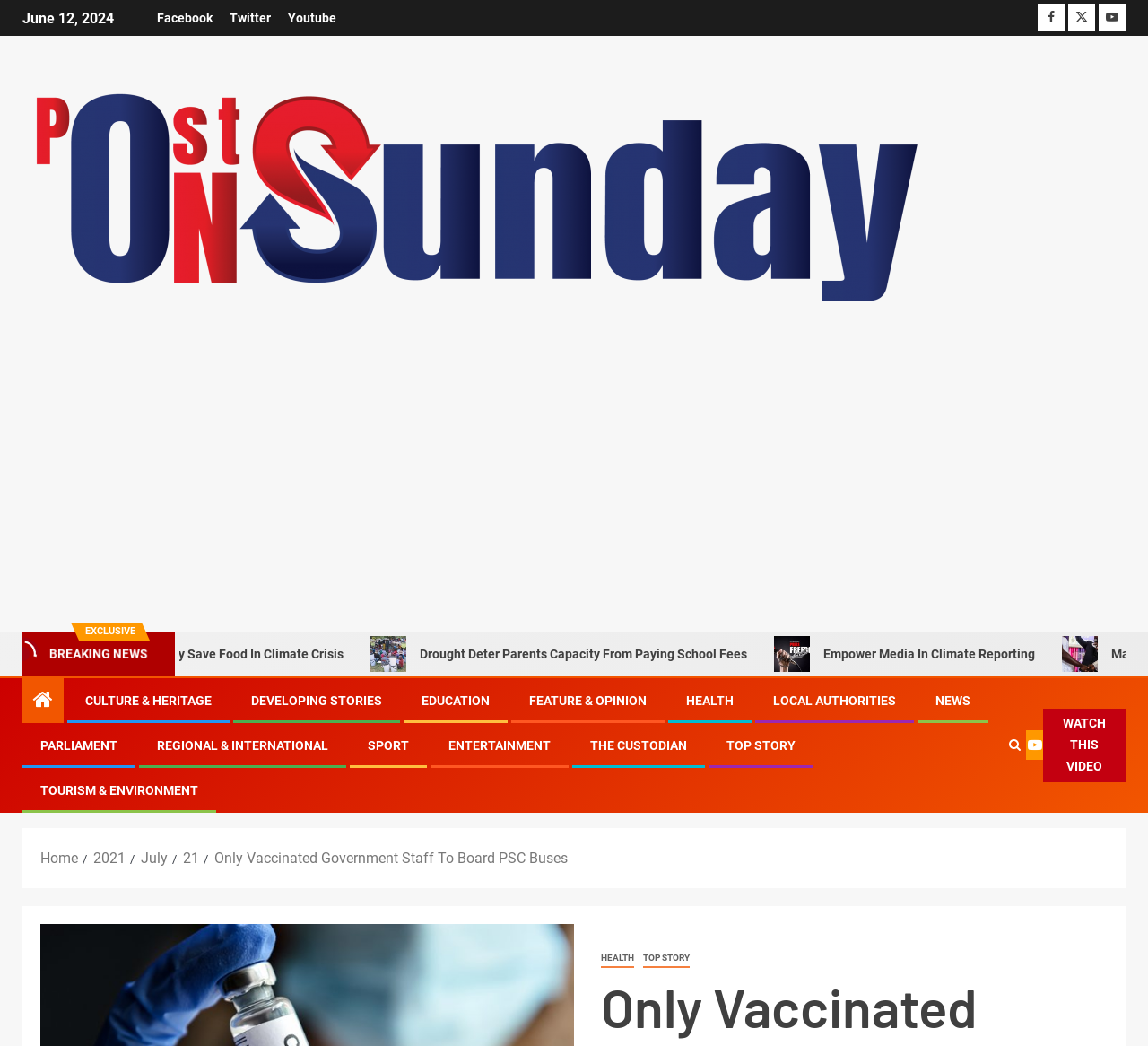Refer to the screenshot and answer the following question in detail:
How many images are present in the news article section?

I counted the images present in the news article section and found three images, corresponding to the news articles 'Drought Deter Parents Capacity From Paying School Fees', 'Empower Media In Climate Reporting', and 'Marriage, Sex And Money'.